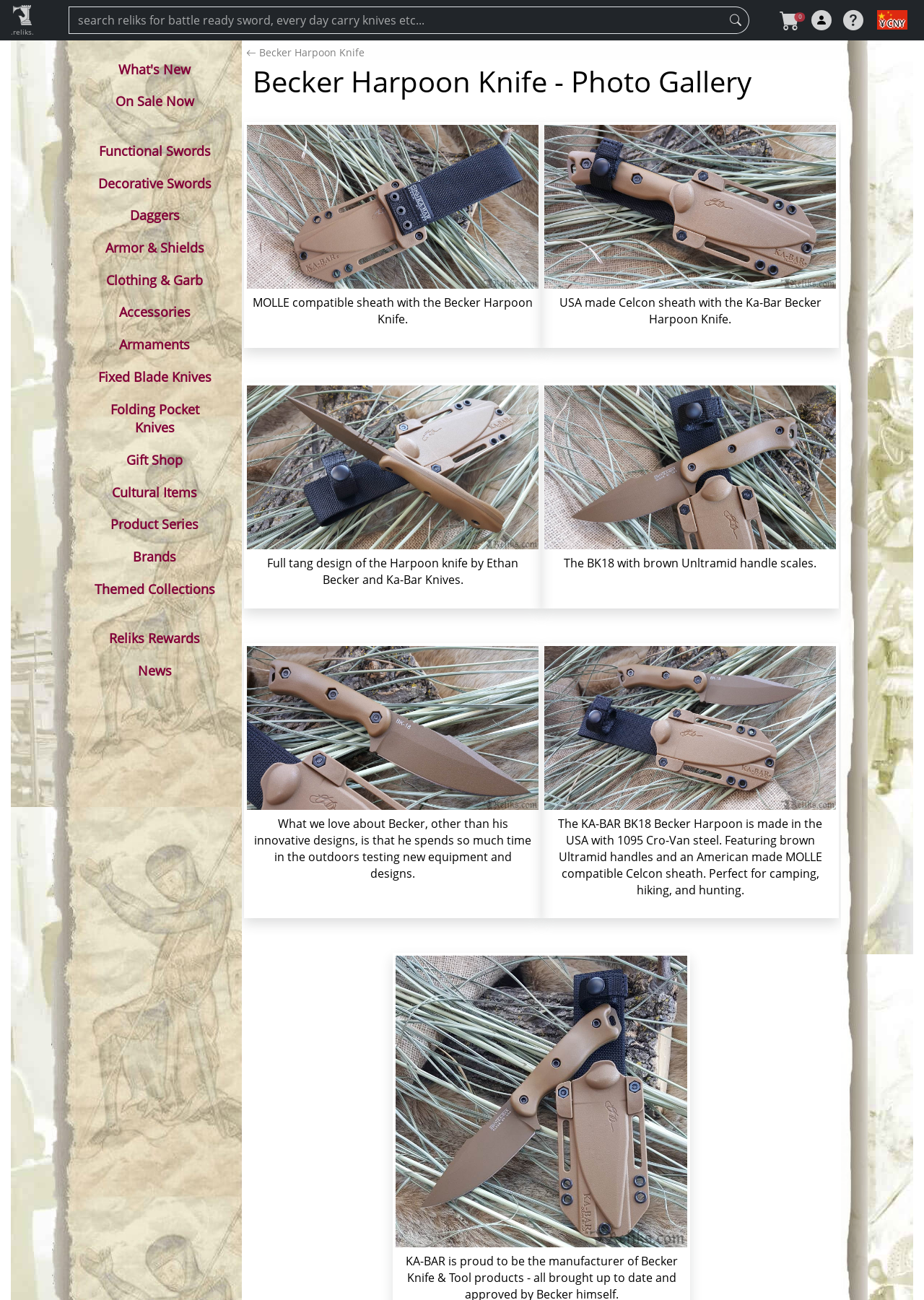What is the material of the Ka-Bar Becker Harpoon Knife?
Use the screenshot to answer the question with a single word or phrase.

1095 Cro-Van steel